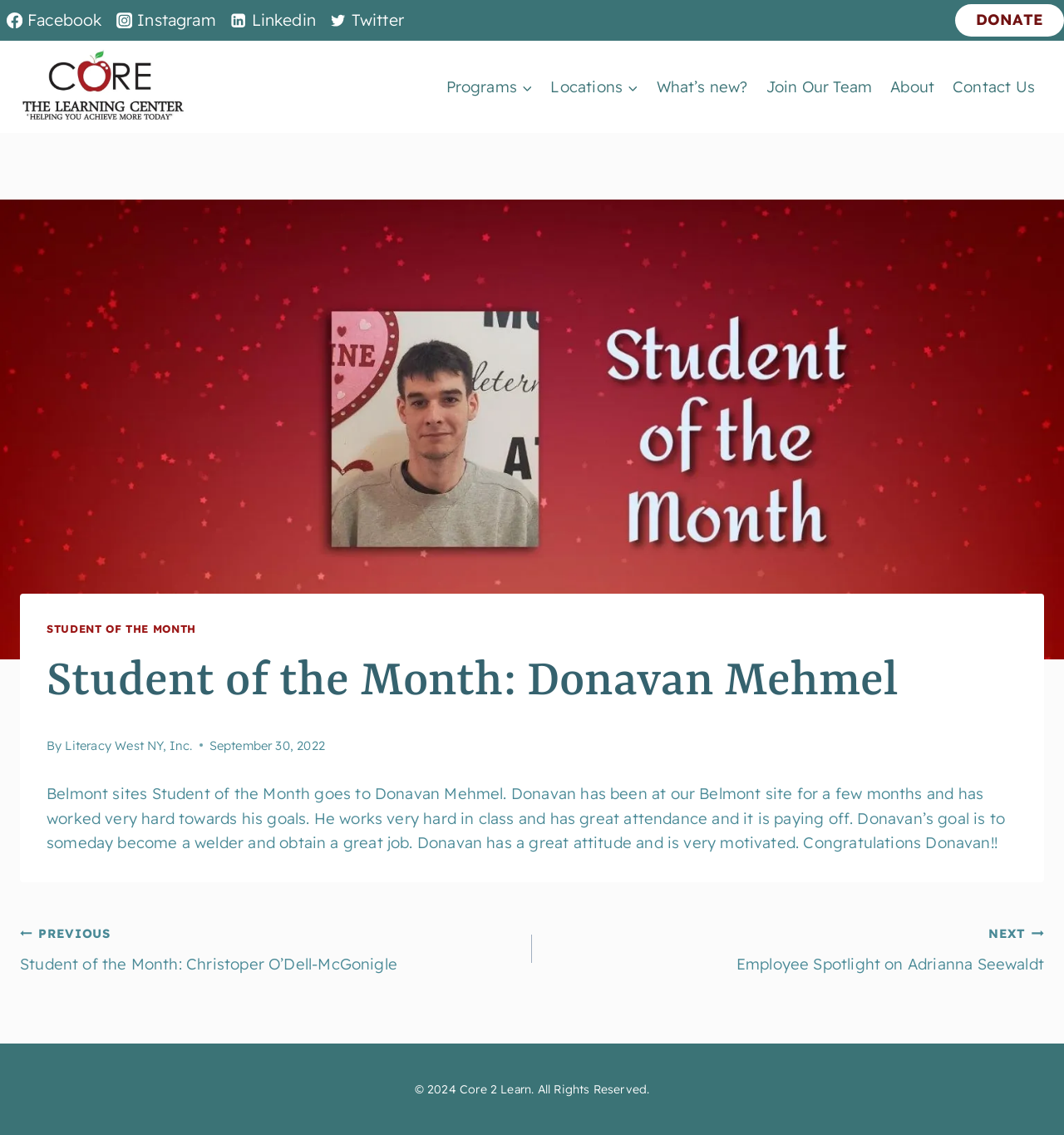Using a single word or phrase, answer the following question: 
What is the name of the previous student of the month?

Christoper O’Dell-McGonigle